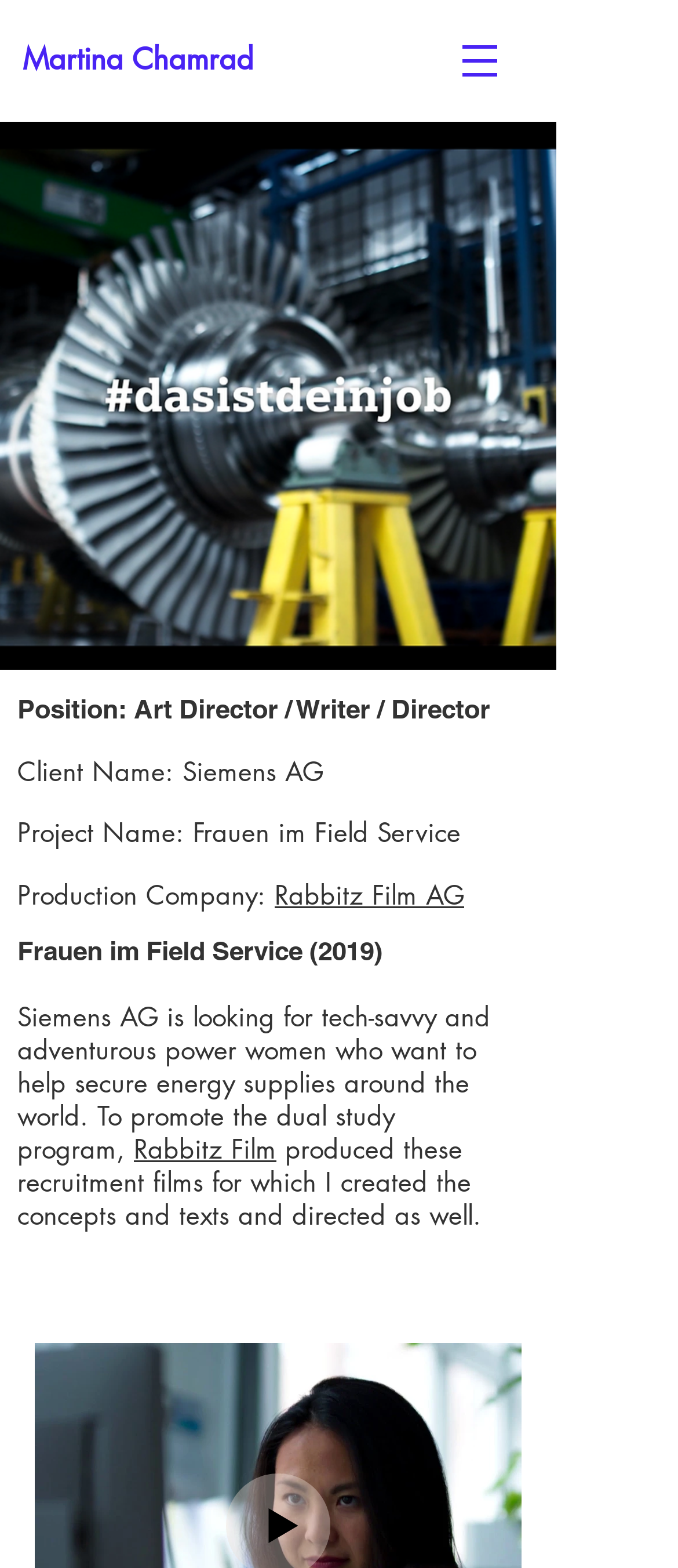Explain the contents of the webpage comprehensively.

The webpage is about Martina Chamrad's project, "Frauen im Field Service", which is a recruitment film for Siemens AG. At the top left, there is a button with Martina Chamrad's name. To the right of this button, there is a navigation menu labeled "Site". This menu has a dropdown icon, indicated by a small image.

Below the navigation menu, there is a large image that spans most of the width of the page, showcasing the project's theme. 

On the left side of the page, there are several lines of text that provide details about the project. The project name, "Frauen im Field Service", is displayed in a larger font, followed by the client name, "Siemens AG", and the production company, "Rabbitz Film AG", which is a clickable link. 

Further down, there is a brief description of the project, which is a recruitment film for Siemens AG's dual study program. The text also mentions that Martina Chamrad created the concepts and texts and directed the film. There is another link to "Rabbitz Film" on the right side of this text block.